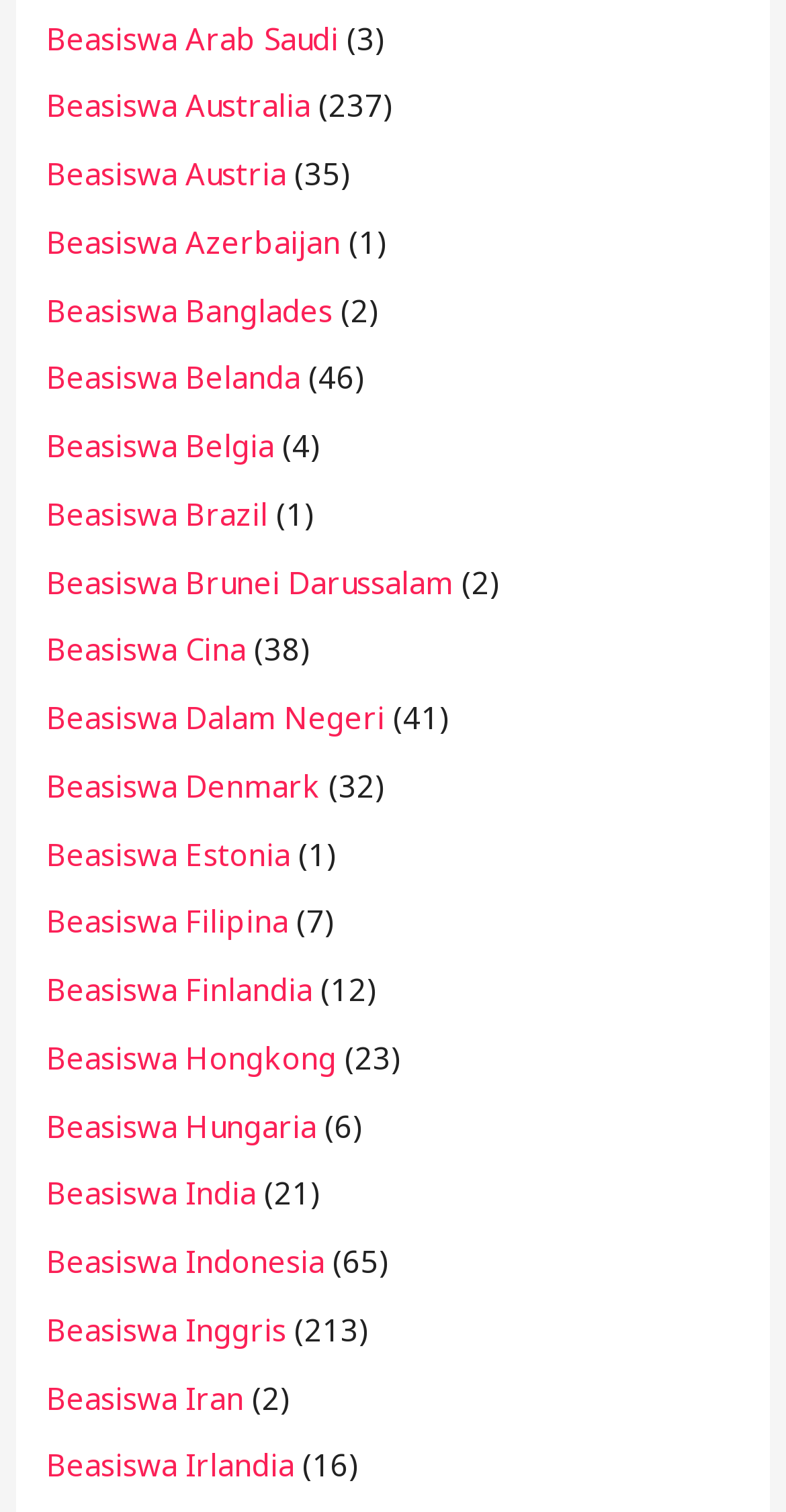Give a one-word or short-phrase answer to the following question: 
Is there a scholarship available in Brazil?

Yes